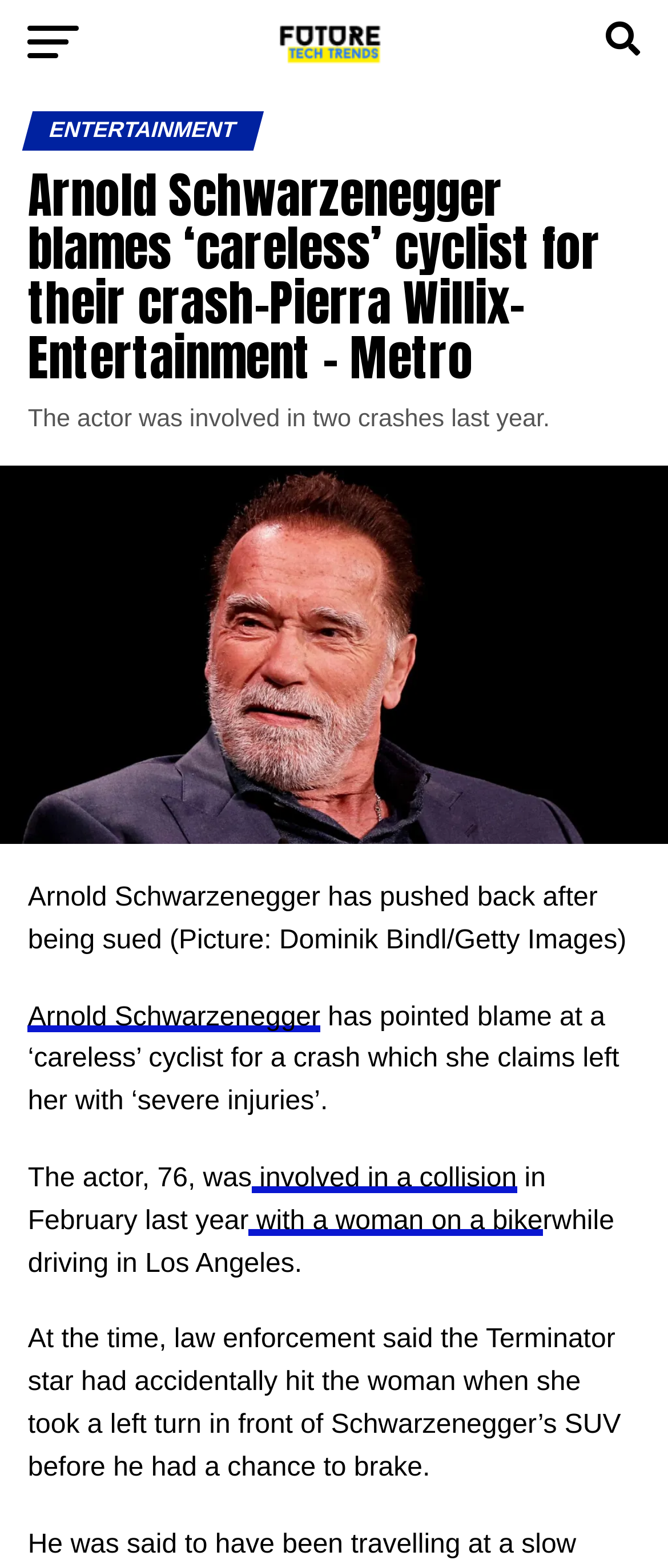Show the bounding box coordinates for the HTML element as described: "Arnold Schwarzenegger".

[0.042, 0.639, 0.479, 0.658]